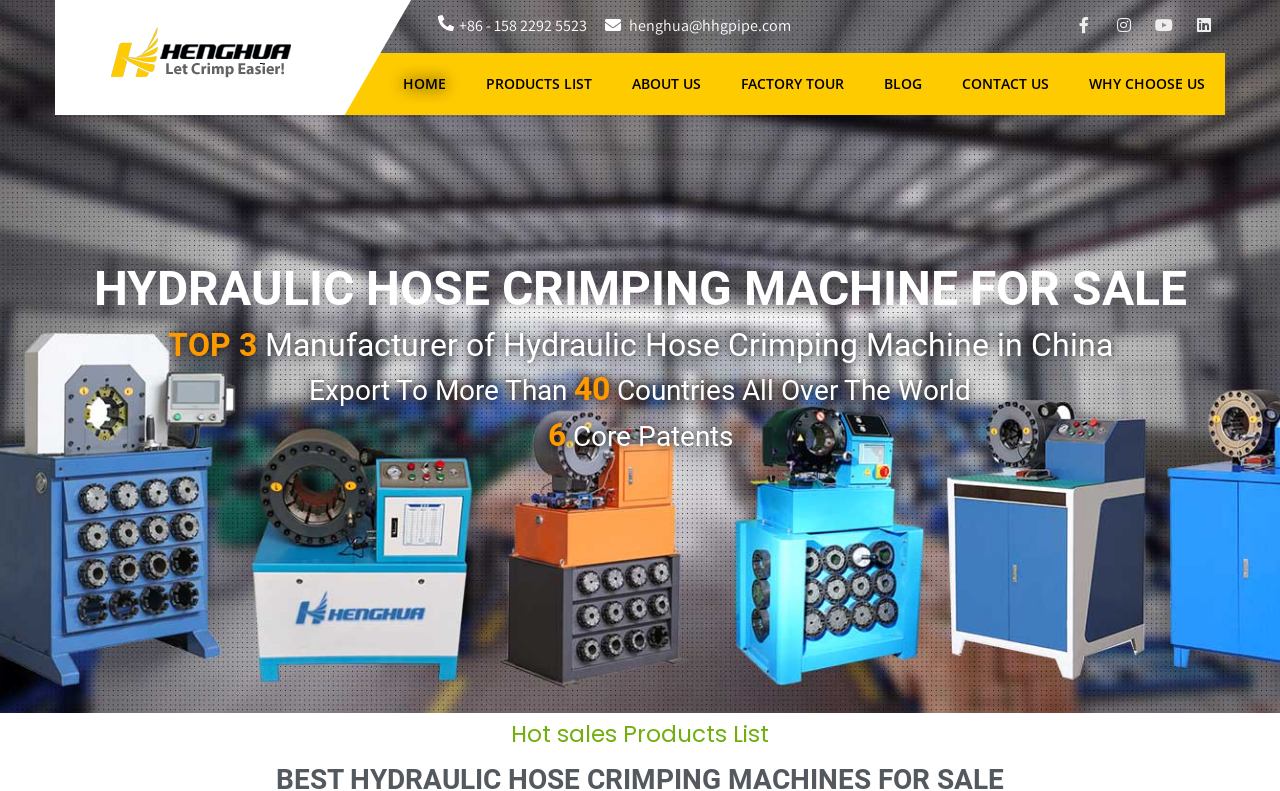Generate a thorough caption detailing the webpage content.

The webpage is about HENGHUA, a manufacturer of hydraulic hose crimping machines. At the top, there is a section with contact information, including a phone number (+86 - 158 2292 5523) and an email address (henghua@hhgpipe.com). Next to this section, there are four social media links represented by icons.

Below the contact information, there is a logo with a slogan, followed by a navigation menu with seven links: HOME, PRODUCTS LIST, ABOUT US, FACTORY TOUR, BLOG, CONTACT US, and WHY CHOOSE US.

The main content of the webpage is headed by a title "HYDRAULIC HOSE CRIMPING MACHINE FOR SALE" in a prominent font. Below the title, there is a section highlighting the company's achievements, including being a top 3 manufacturer of hydraulic hose crimping machines in China, exporting to over 40 countries, and holding 6 core patents. 

Further down, there is a section promoting hot sales products, with a list of products. The overall layout is organized, with clear headings and concise text, making it easy to navigate and find information about HENGHUA and their products.